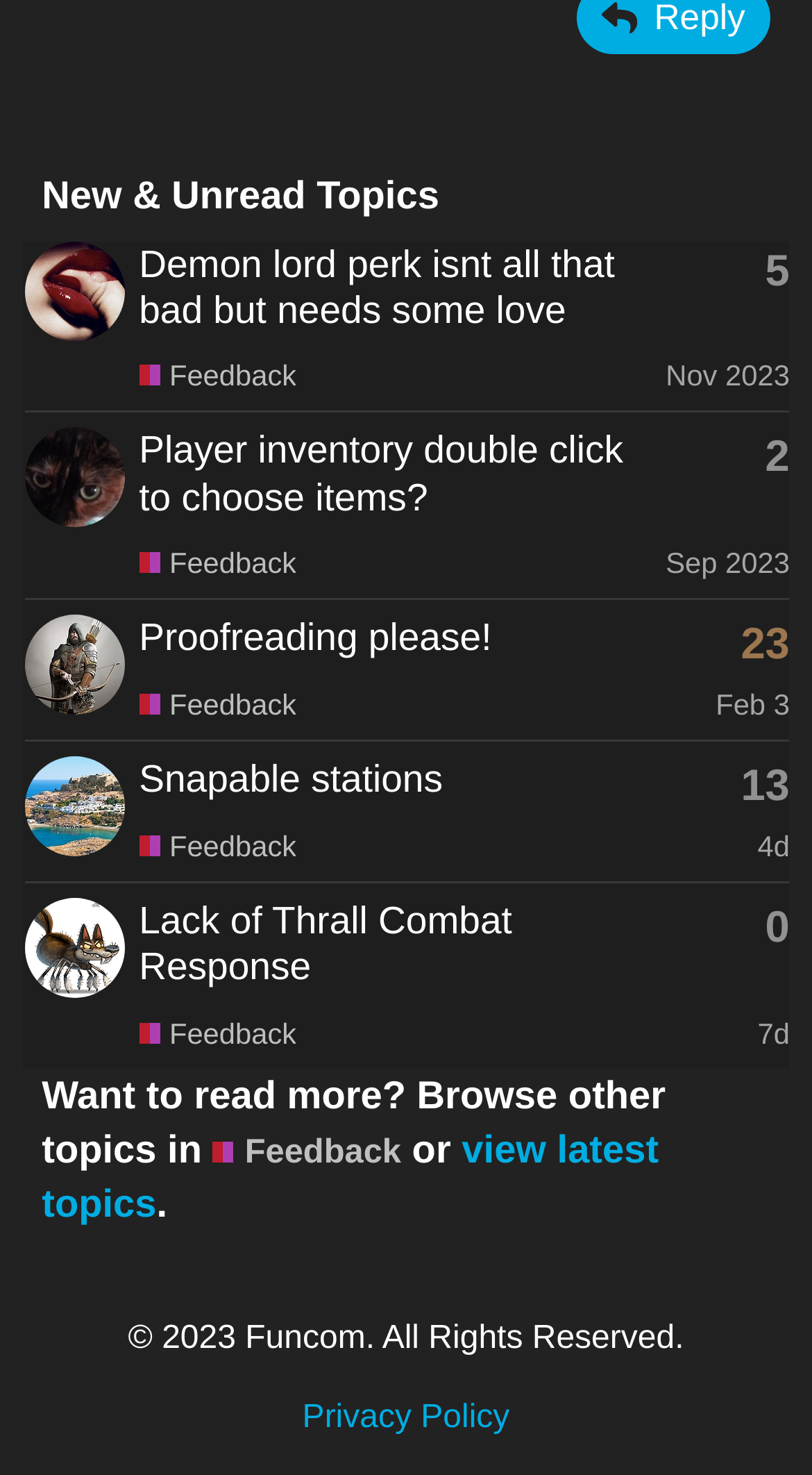Provide the bounding box coordinates of the HTML element this sentence describes: "4d". The bounding box coordinates consist of four float numbers between 0 and 1, i.e., [left, top, right, bottom].

[0.933, 0.56, 0.973, 0.583]